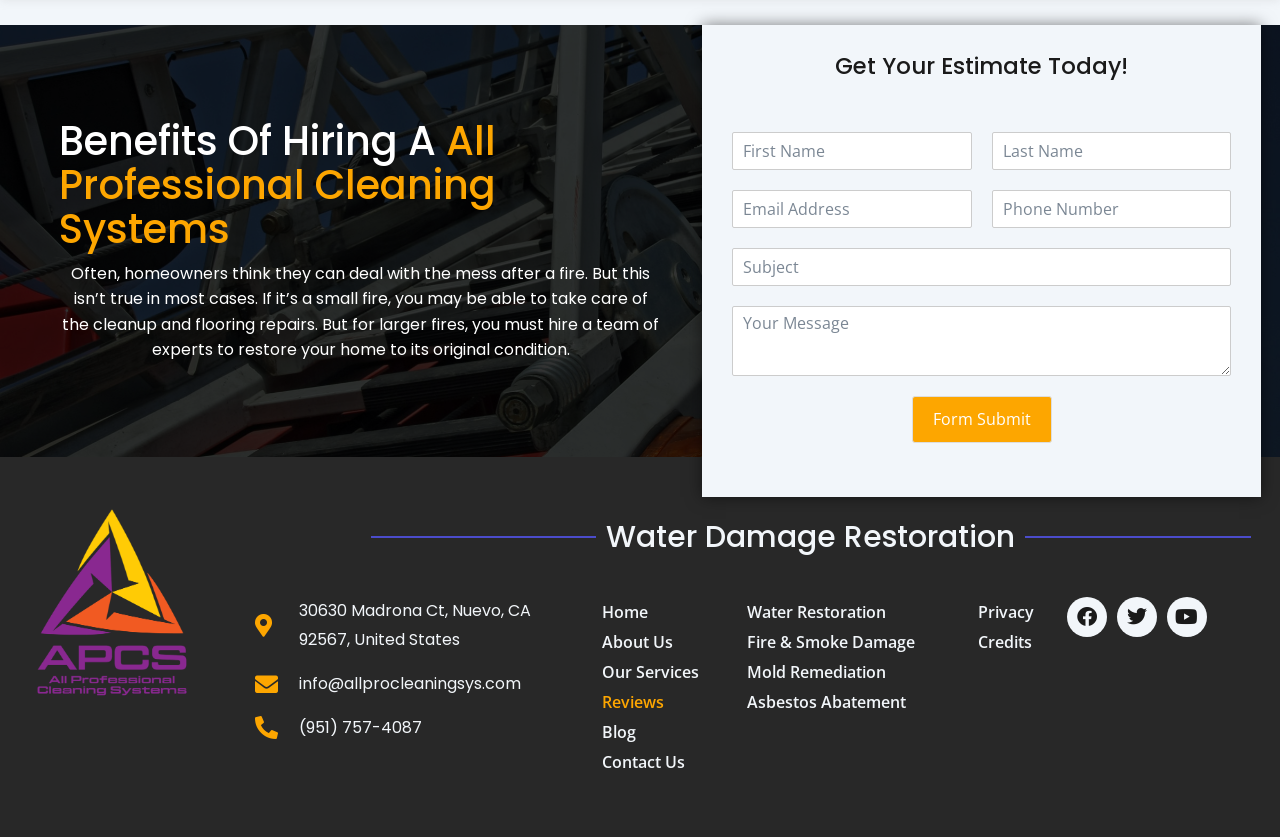Identify the bounding box coordinates of the clickable region required to complete the instruction: "Click the 'Form Submit' button". The coordinates should be given as four float numbers within the range of 0 and 1, i.e., [left, top, right, bottom].

[0.712, 0.473, 0.822, 0.529]